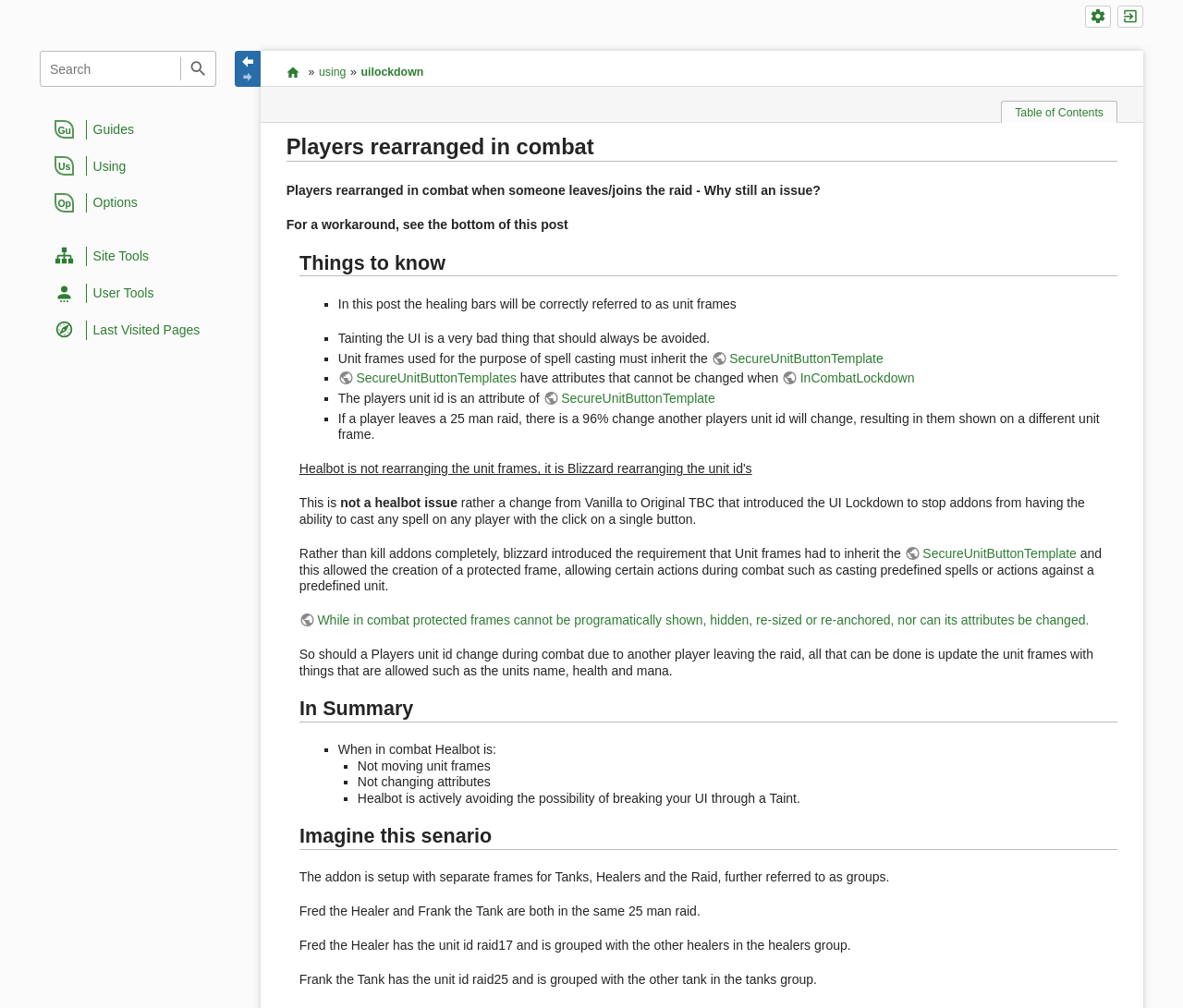Why does Healbot not move unit frames during combat?
Using the information from the image, give a concise answer in one word or a short phrase.

To avoid breaking the UI